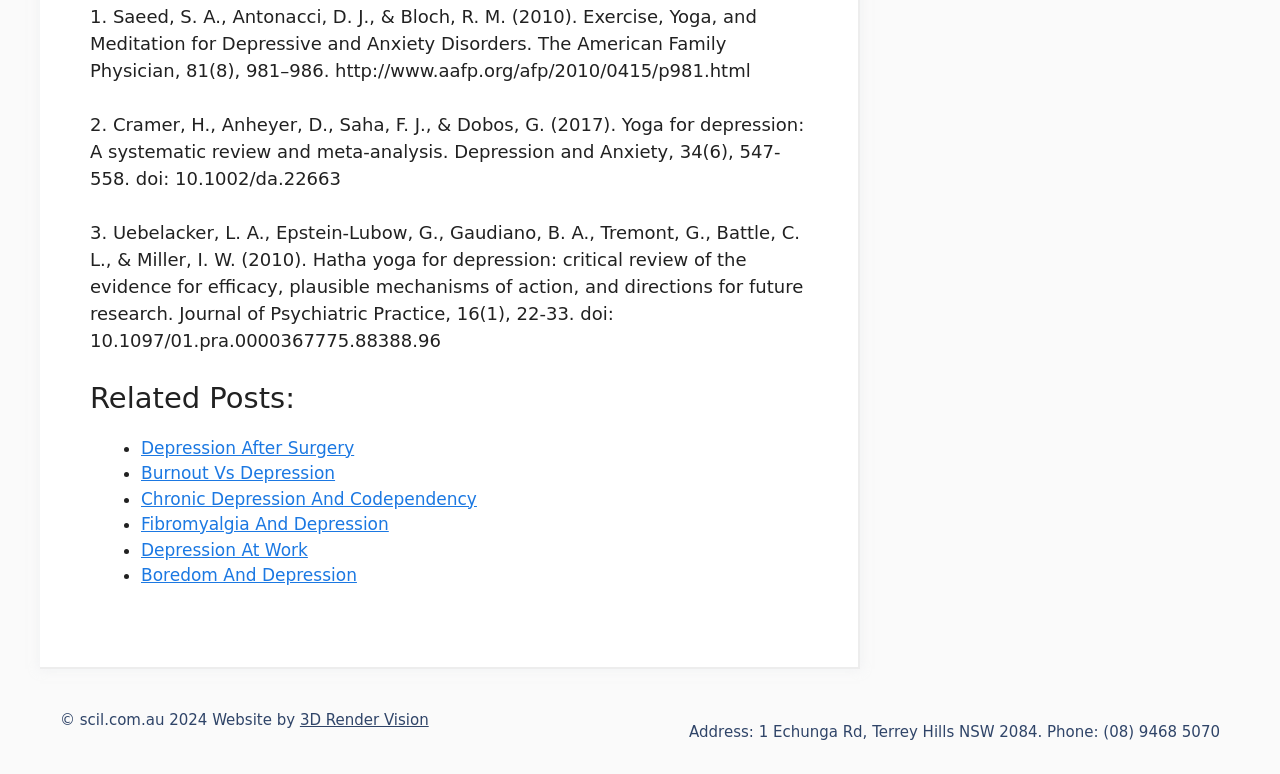Please study the image and answer the question comprehensively:
Who developed the website?

The website credits '3D Render Vision' as the developer, which is mentioned at the bottom of the webpage with a bounding box coordinate of [0.234, 0.919, 0.335, 0.942].